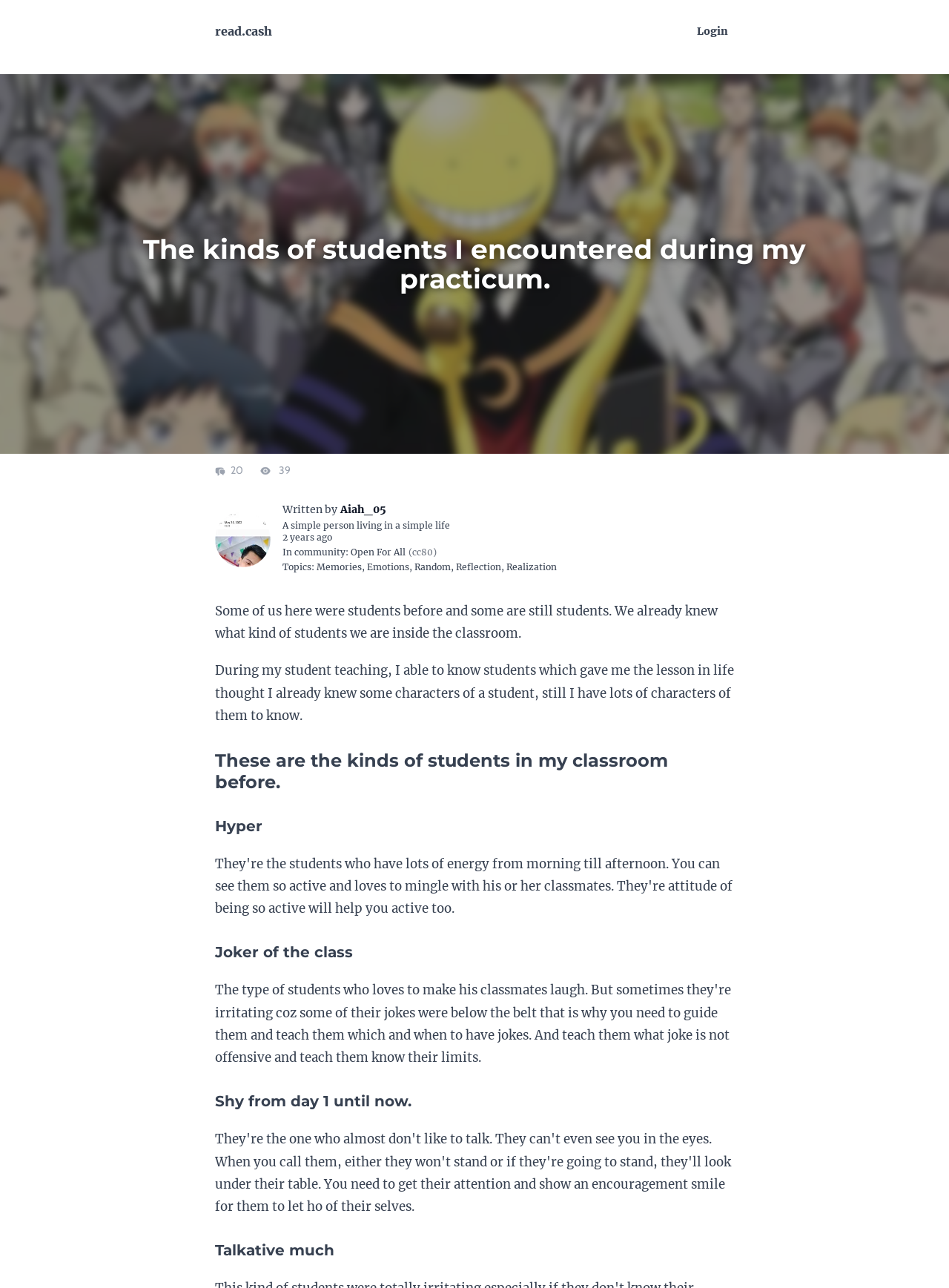Identify the bounding box coordinates of the section to be clicked to complete the task described by the following instruction: "View the article with 20 views". The coordinates should be four float numbers between 0 and 1, formatted as [left, top, right, bottom].

[0.227, 0.36, 0.259, 0.37]